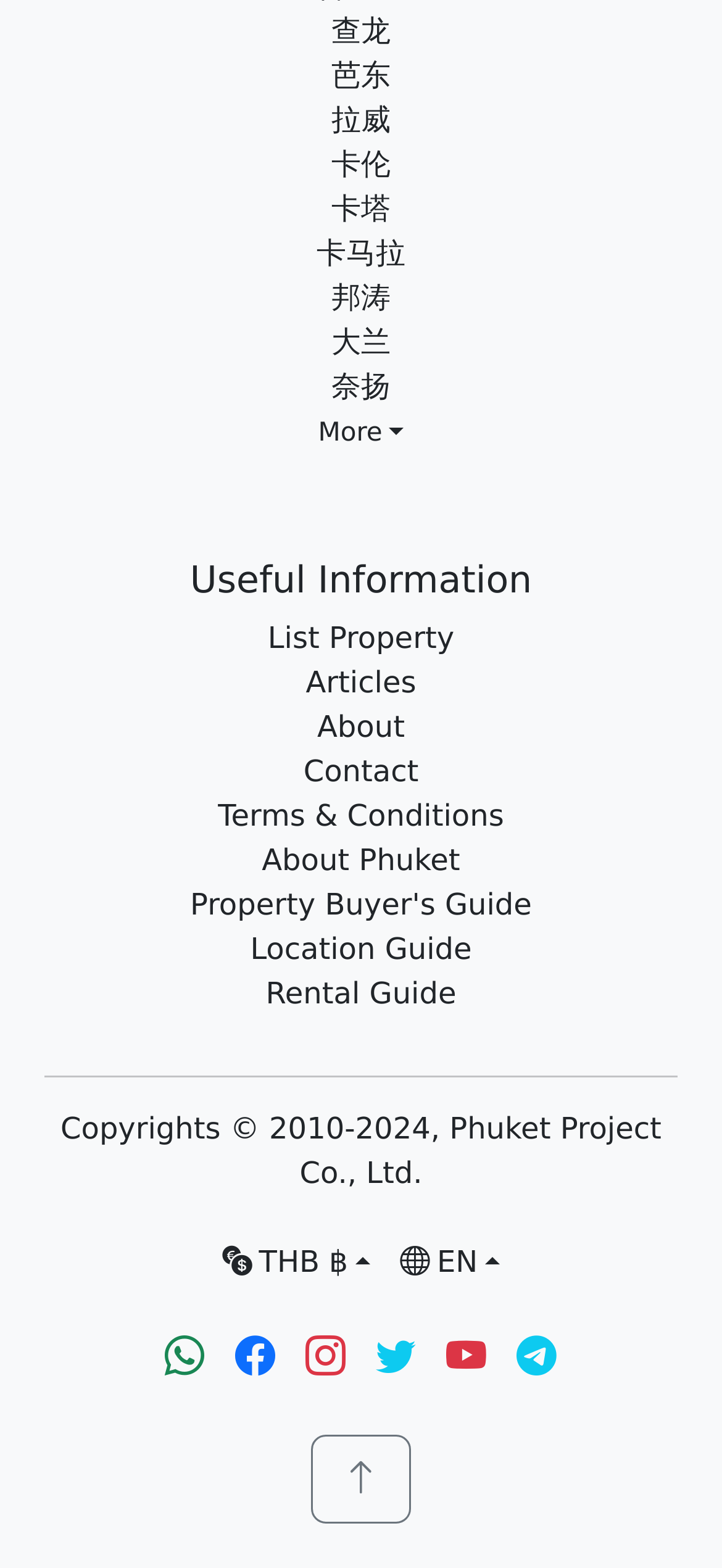Using the information in the image, give a comprehensive answer to the question: 
What are the locations listed at the top?

The top section of the webpage contains a list of links with names of locations, such as '查龙', '芭东', '拉威', etc. These locations are likely places in Phuket, a province in Thailand.